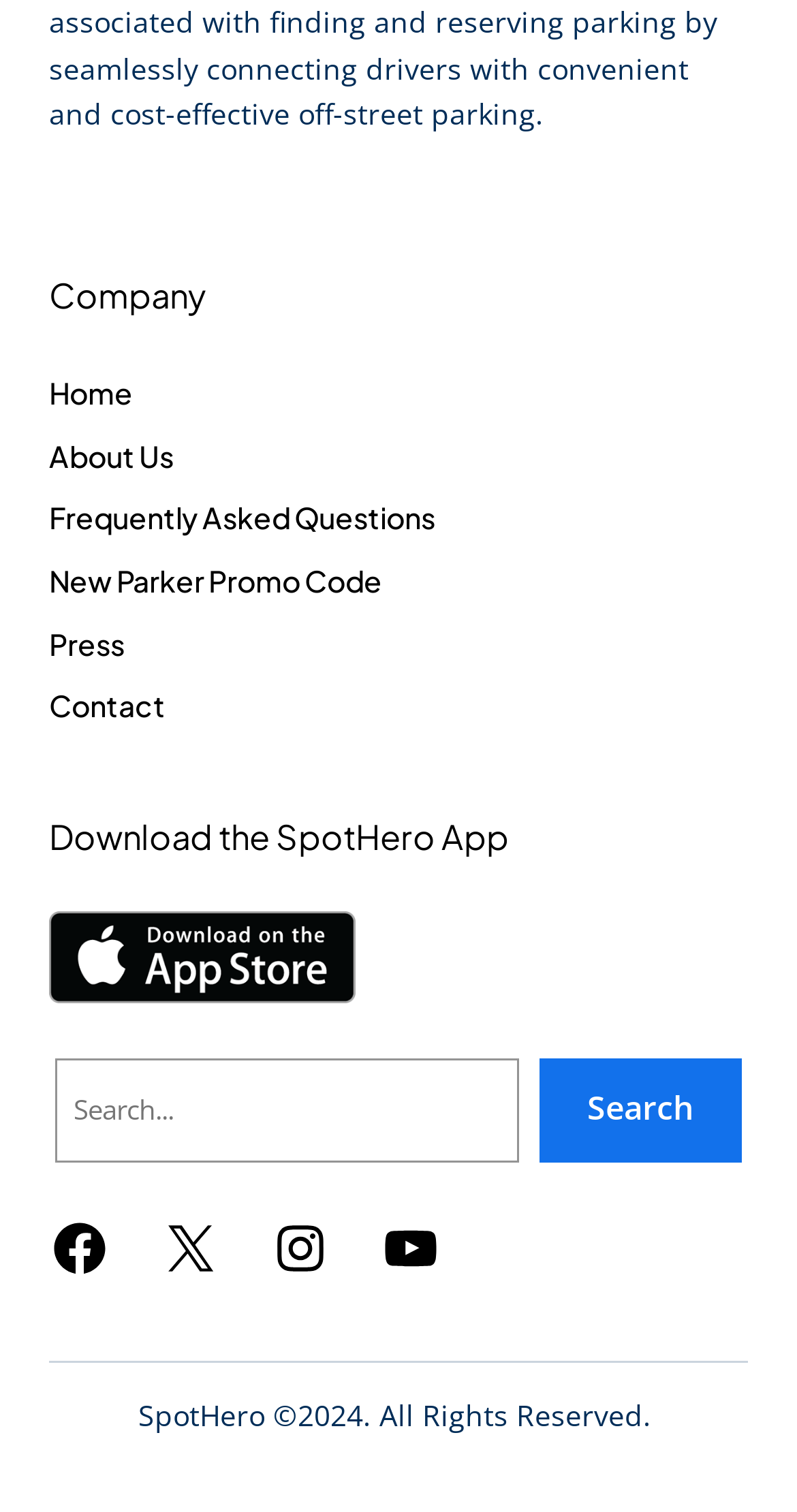Identify the bounding box for the UI element that is described as follows: "YouTube".

[0.477, 0.806, 0.554, 0.846]